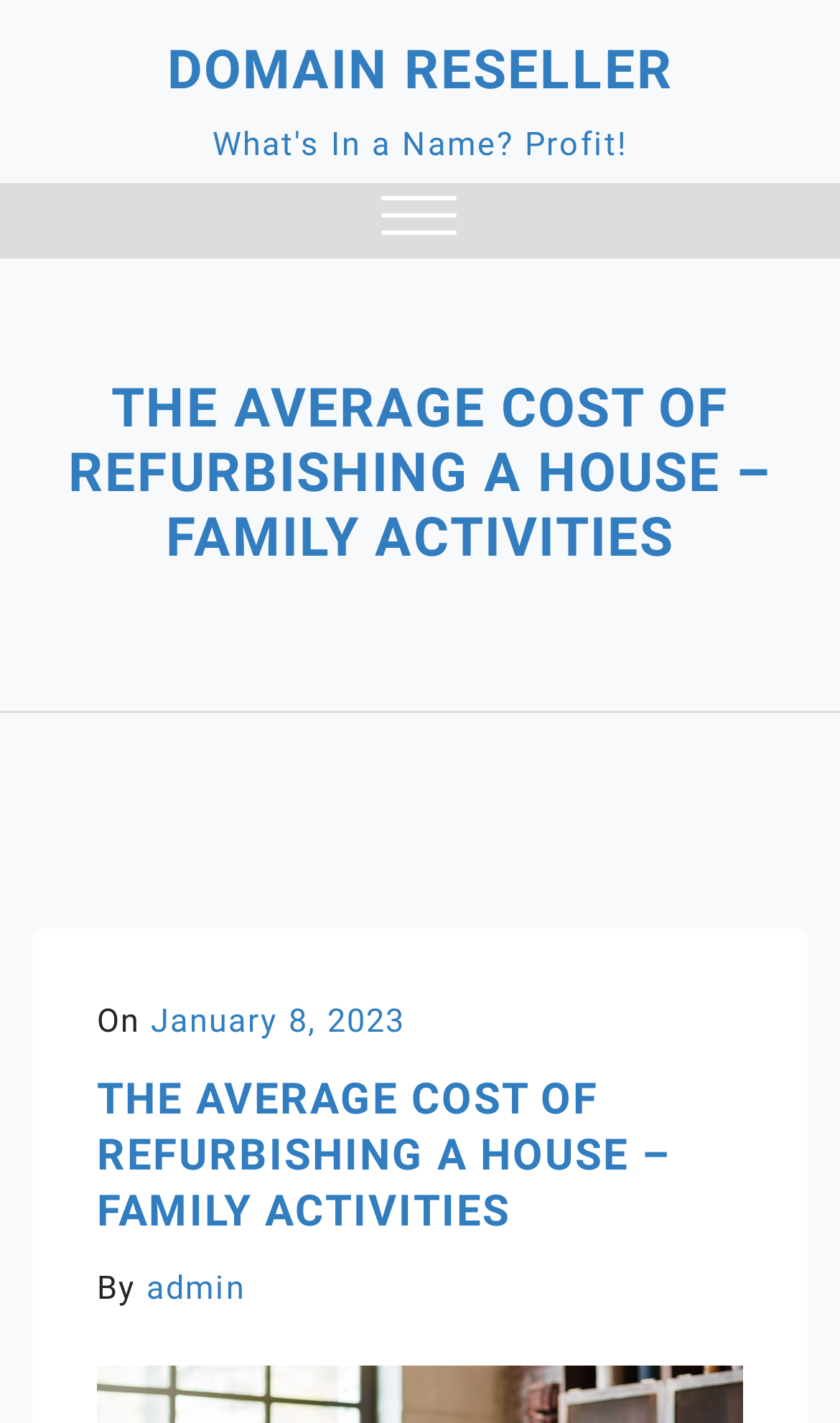Offer an extensive depiction of the webpage and its key elements.

The webpage appears to be an article or blog post about the average cost of refurbishing a house, specifically focused on family activities. At the top left of the page, there is a link to "DOMAIN RESELLER". Next to it, on the top right, is a button with a popup menu. Below the menu button, there is a "Close Menu" button.

The main heading of the article, "THE AVERAGE COST OF REFURBISHING A HOUSE – FAMILY ACTIVITIES", is prominently displayed in the top center of the page. Below the heading, there is a section with the text "On" followed by a link to the date "January 8, 2023", which likely indicates the publication date of the article.

Further down the page, there is a header section that spans most of the width of the page. Within this section, the same main heading is repeated, followed by the text "By" and a link to the author, "admin".